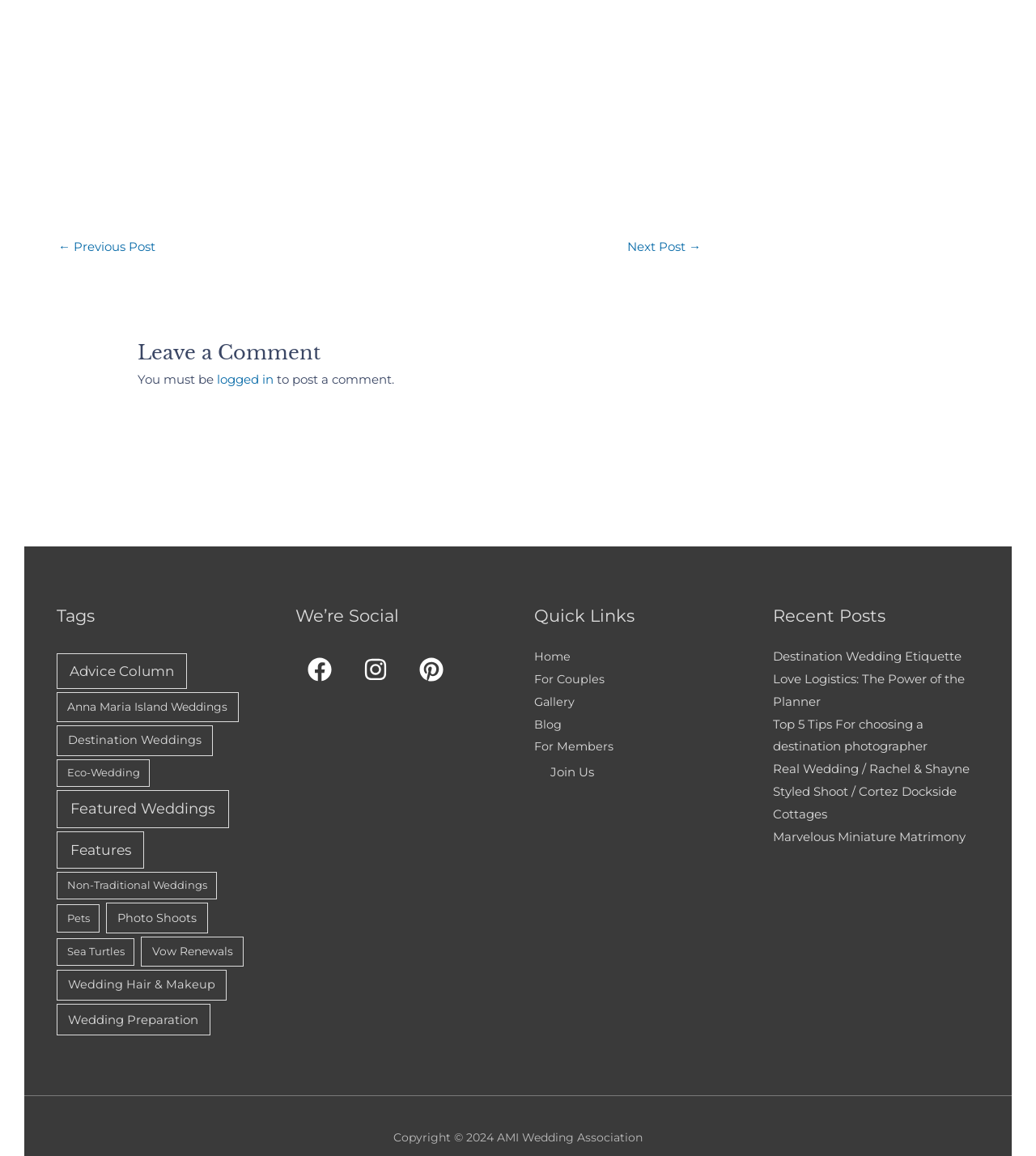Locate the bounding box coordinates of the element you need to click to accomplish the task described by this instruction: "Click on the 'Advice Column' tag".

[0.055, 0.565, 0.181, 0.596]